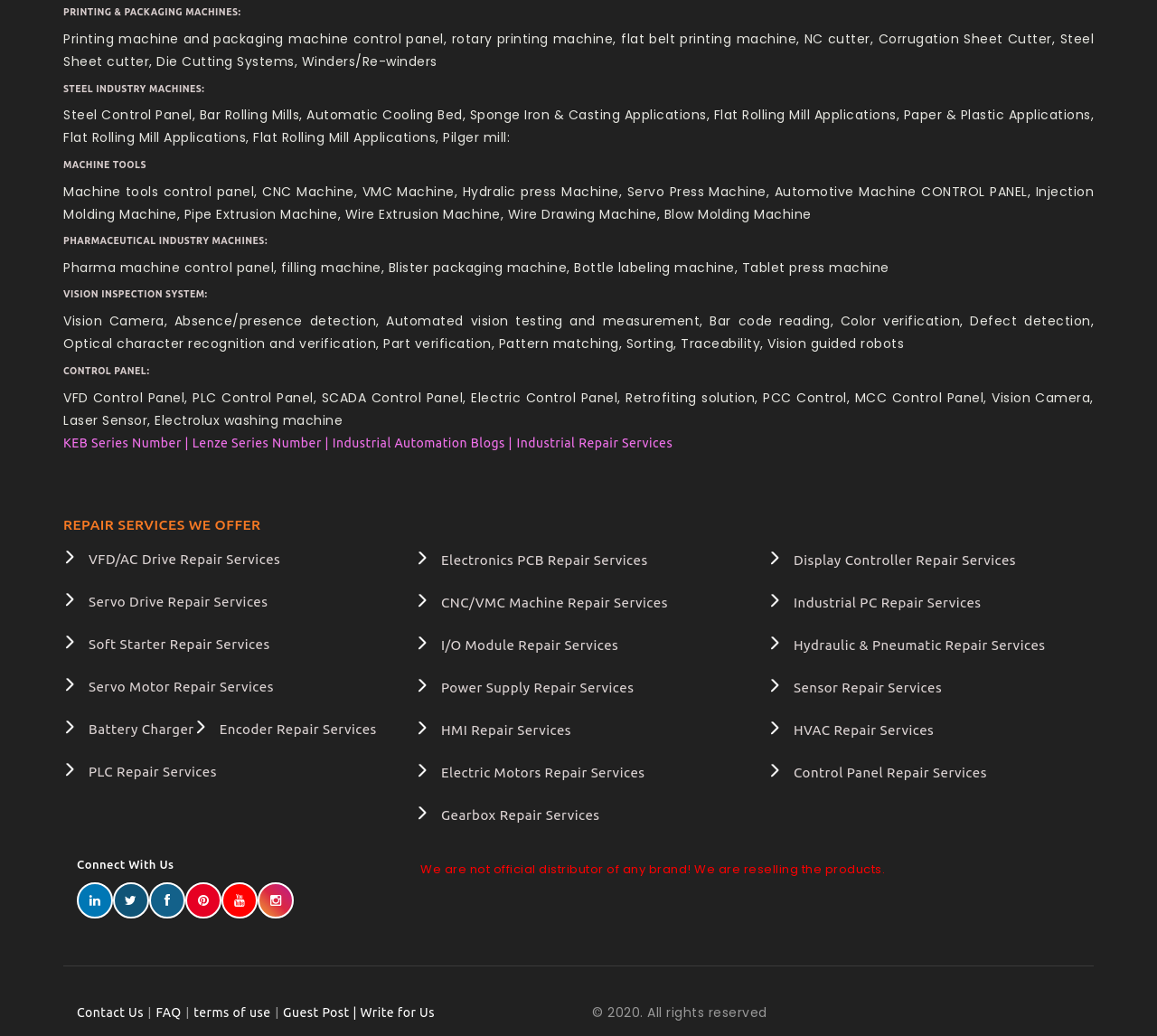Please respond to the question with a concise word or phrase:
What is the name of the company mentioned in the disclaimer?

None